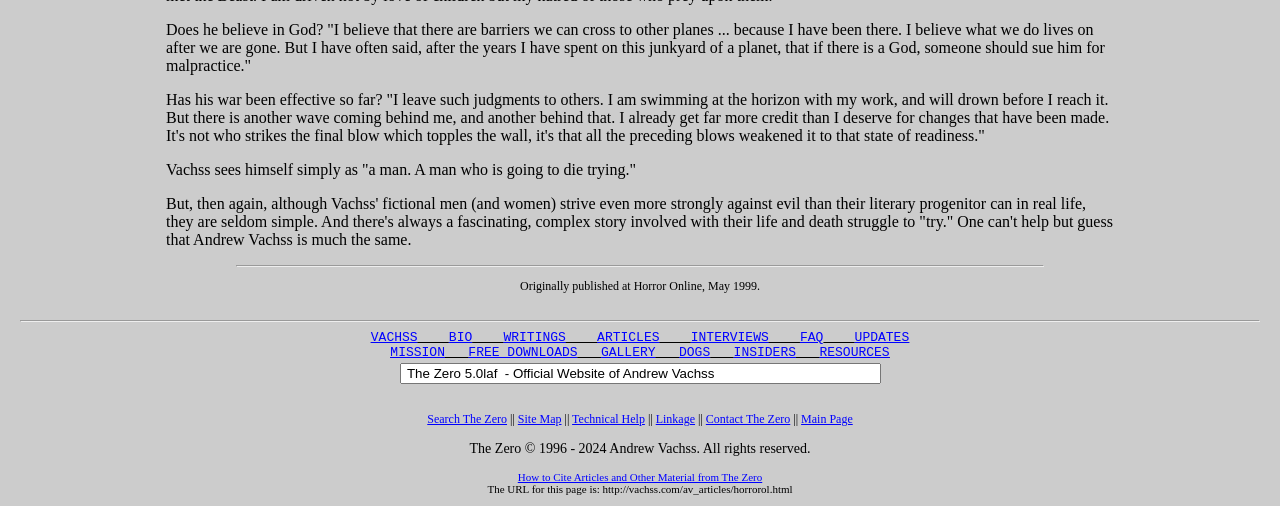Please locate the bounding box coordinates of the element that needs to be clicked to achieve the following instruction: "Contact The Zero". The coordinates should be four float numbers between 0 and 1, i.e., [left, top, right, bottom].

[0.551, 0.814, 0.617, 0.842]